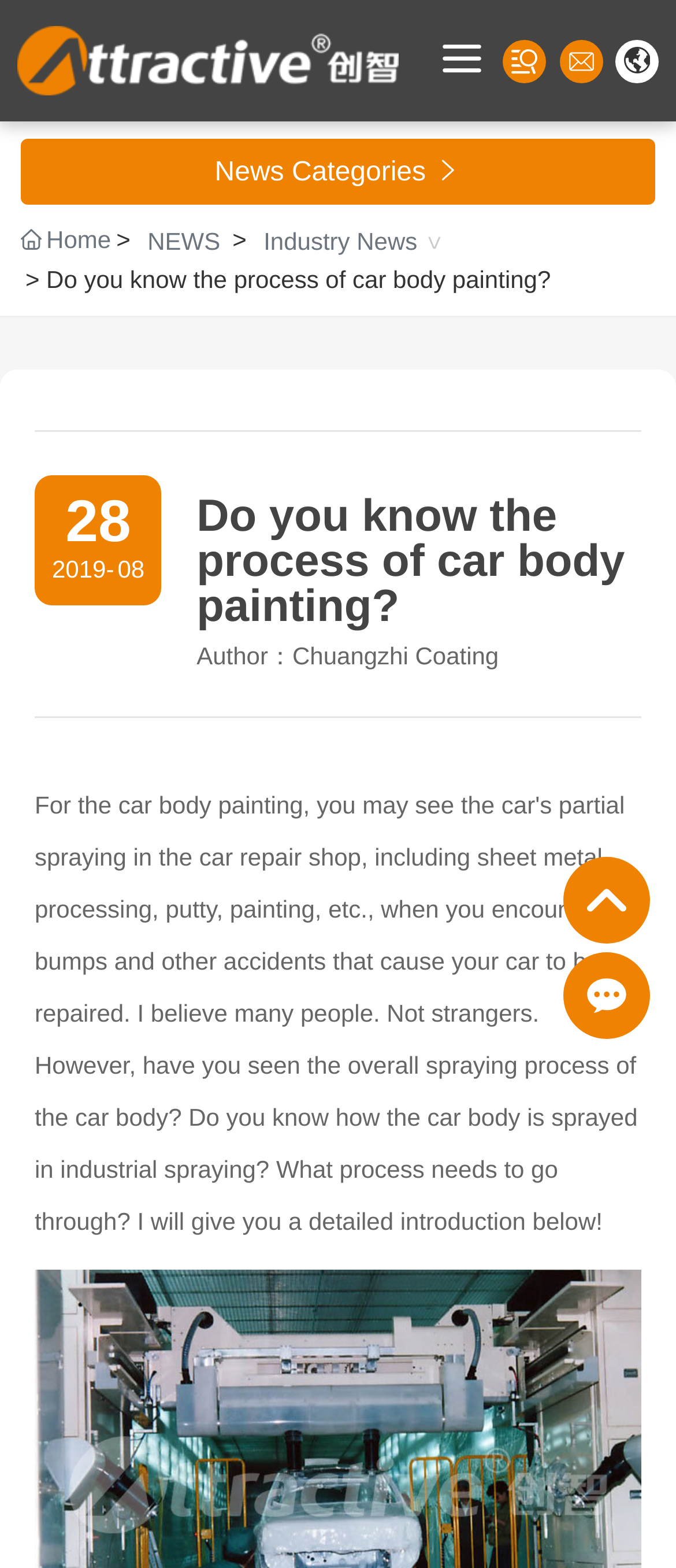Identify and provide the bounding box for the element described by: "alt="Attractivechina" title="Attractivechina"".

[0.026, 0.028, 0.59, 0.046]